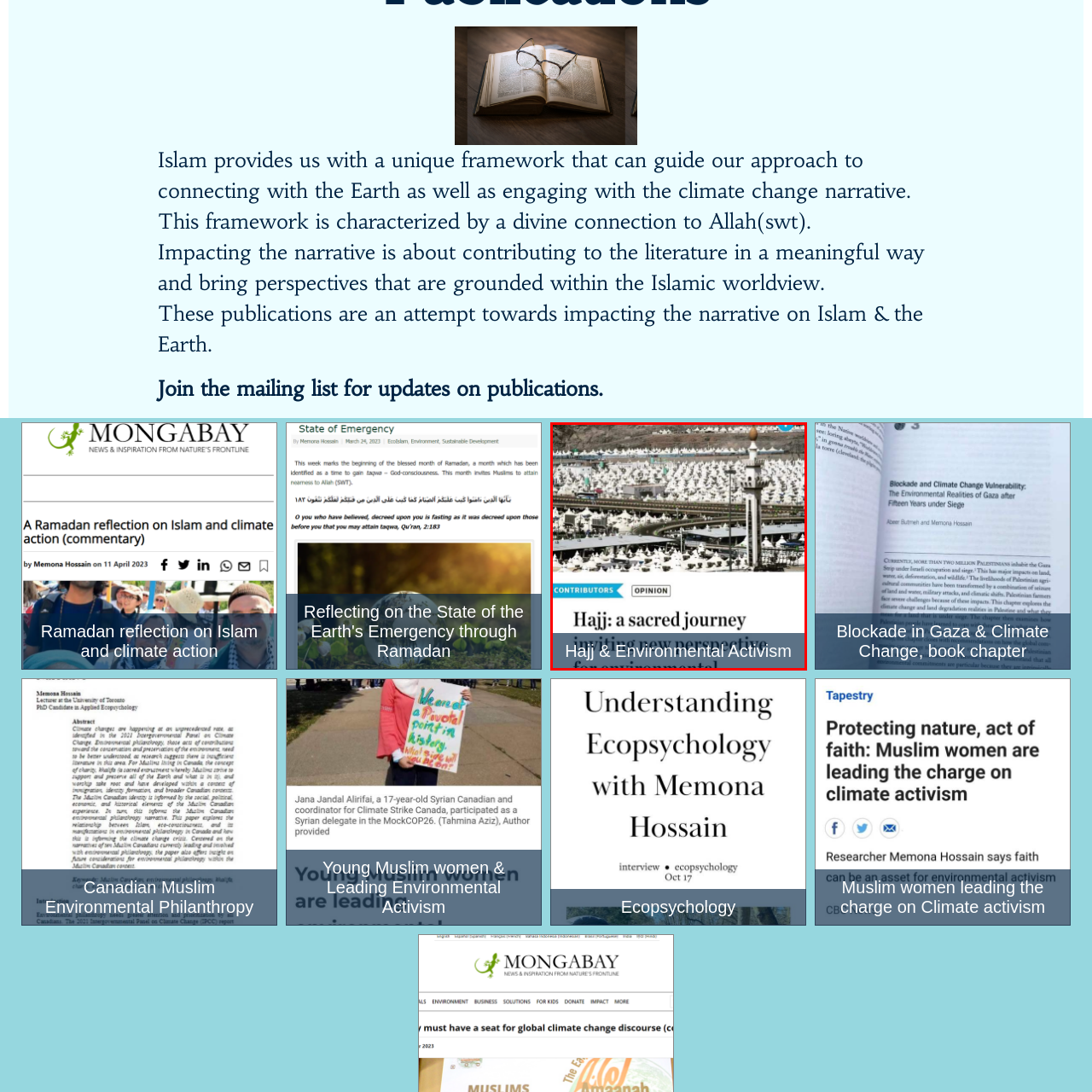Refer to the image within the red outline and provide a one-word or phrase answer to the question:
What type of content can be found in the contributor's section?

OPINION